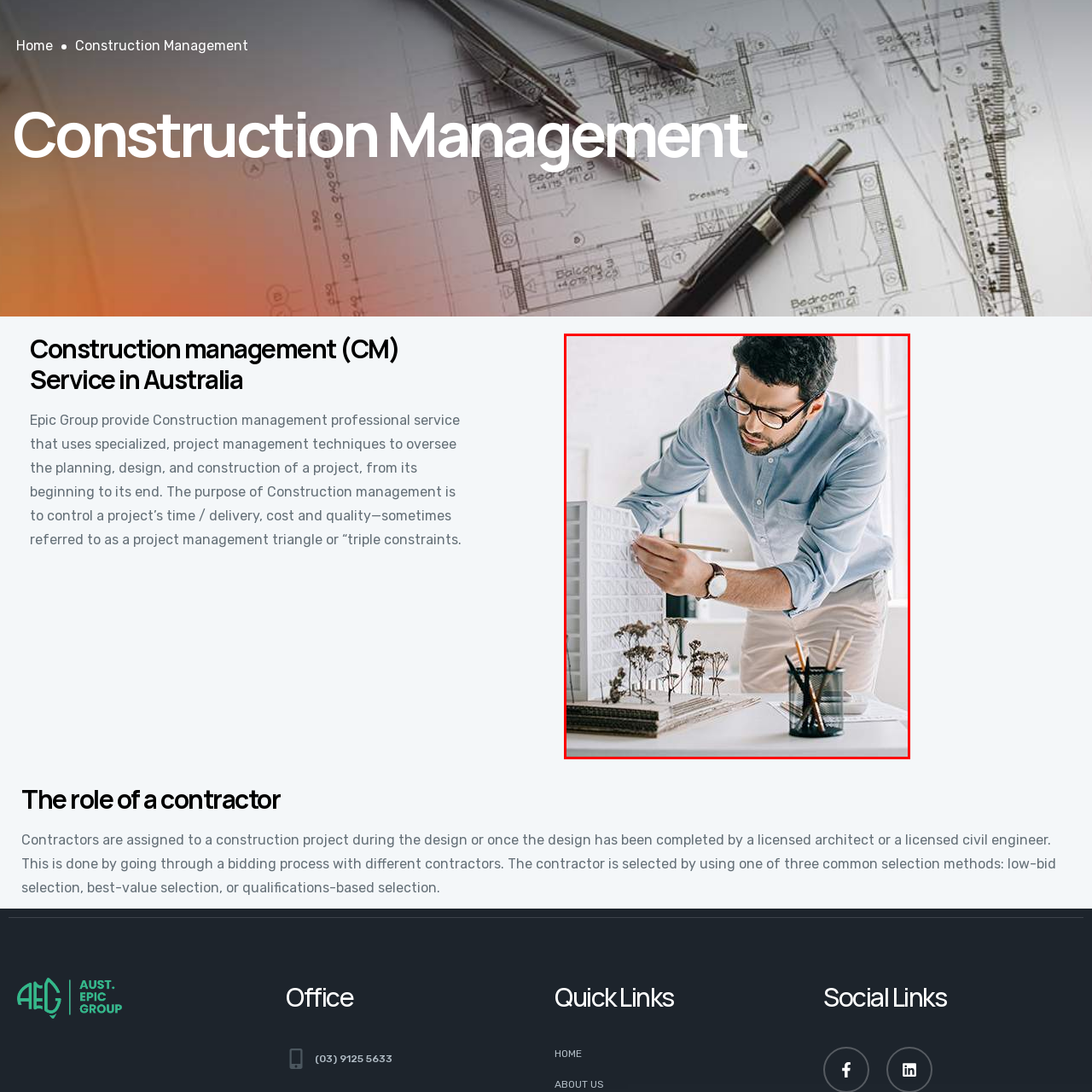Examine the red-bounded region in the image and describe it in detail.

The image showcases a dedicated construction management team member engaged in meticulous work on a detailed architectural model. Dressed in a light blue button-up shirt and light-colored pants, he appears focused as he adjusts elements of the model, possibly adding features or fine-tuning its design. Surrounding him on the table are various tools and materials, including tiny model trees that indicate a commitment to realism in his project. A cup with brushes and pencils highlights his artistic approach to construction management, blending creativity with technical expertise. This scene underscores the essential role of professionals in the construction industry, who use specialized techniques to oversee the planning, design, and execution of projects from start to finish.